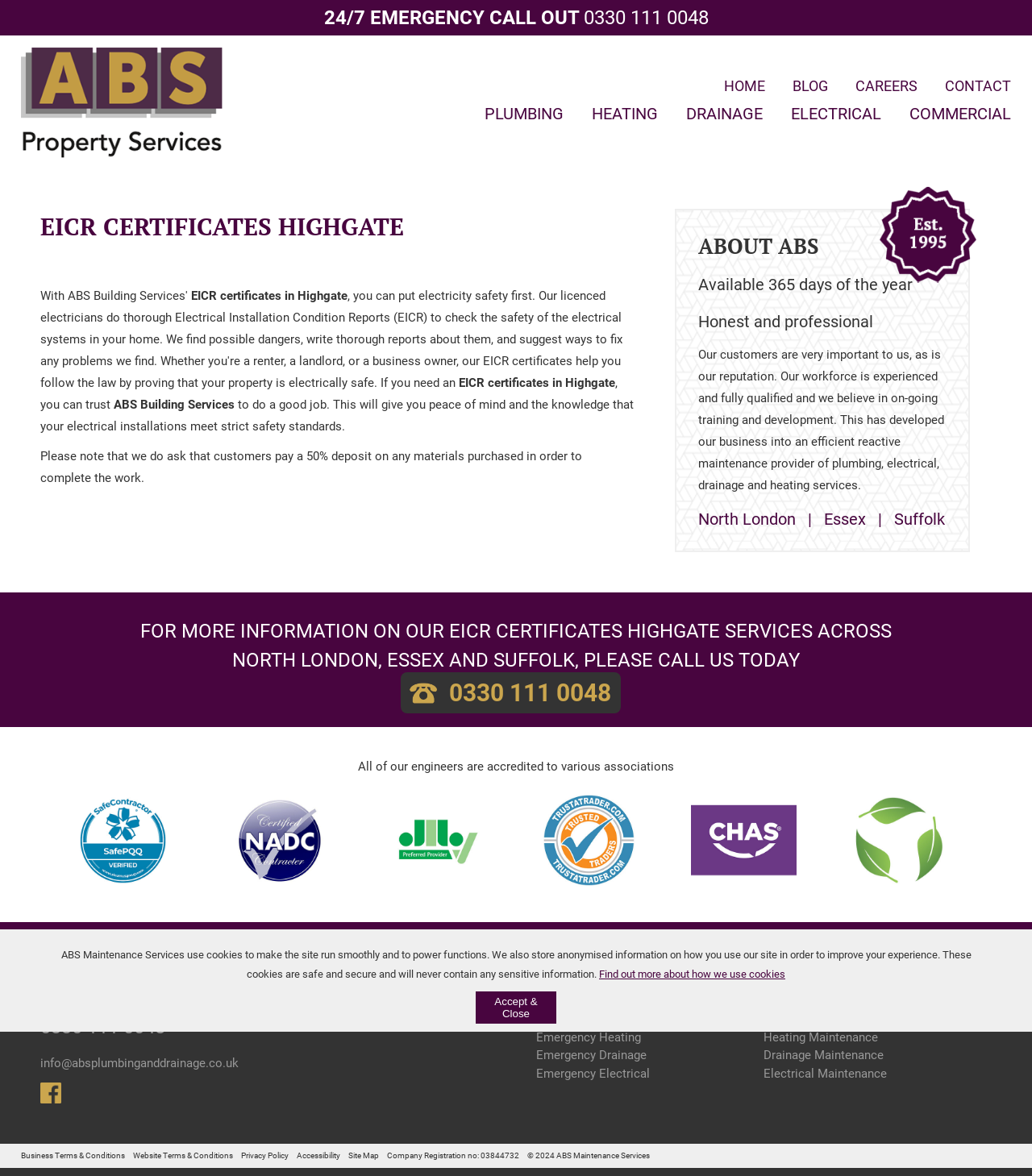Detail the various sections and features of the webpage.

This webpage is about ABS Building Services, a company that provides EICR certificates in Highgate. At the top of the page, there is a 24/7 emergency call-out number and a link to call 0330 111 0048. Below this, there is a navigation menu with links to HOME, BLOG, CAREERS, CONTACT, PLUMBING, HEATING, DRAINAGE, ELECTRICAL, and COMMERCIAL.

The main content of the page is divided into sections. The first section has a heading "EICR CERTIFICATES HIGHGATE" and describes the services provided by ABS Building Services. There is a paragraph of text explaining the benefits of their EICR certificates, followed by a note about a 50% deposit required for materials purchased.

To the right of this section, there is an image of ABS Maintenance Services London, Essex & Suffolk. Below this, there is a section with a heading "ABOUT ABS" that describes the company's values and services. This section includes a list of areas they serve, including North London, Essex, and Suffolk.

Further down the page, there is a section with a heading "FOR MORE INFORMATION" that encourages visitors to call for more information about their EICR certificates. Below this, there is a section with a list of associations that their engineers are accredited to, accompanied by images of the logos of these associations.

The page also has a CONTACT US section with a heading and links to call 0330 111 0048 and email info@absplumbinganddrainage.co.uk. There is also a link to the company's Facebook page.

To the right of the CONTACT US section, there is a SERVICES section with links to various services, including Emergency Plumbing, Emergency Heating, Emergency Drainage, and Emergency Electrical, as well as maintenance services for plumbing, heating, drainage, and electrical.

At the bottom of the page, there are links to Business Terms & Conditions, Website Terms & Conditions, Privacy Policy, Accessibility, and Site Map, as well as a company registration number and a copyright notice. There is also a notice about the use of cookies on the site and a link to find out more about how they are used. Finally, there is a button to Accept & Close the cookie notice.